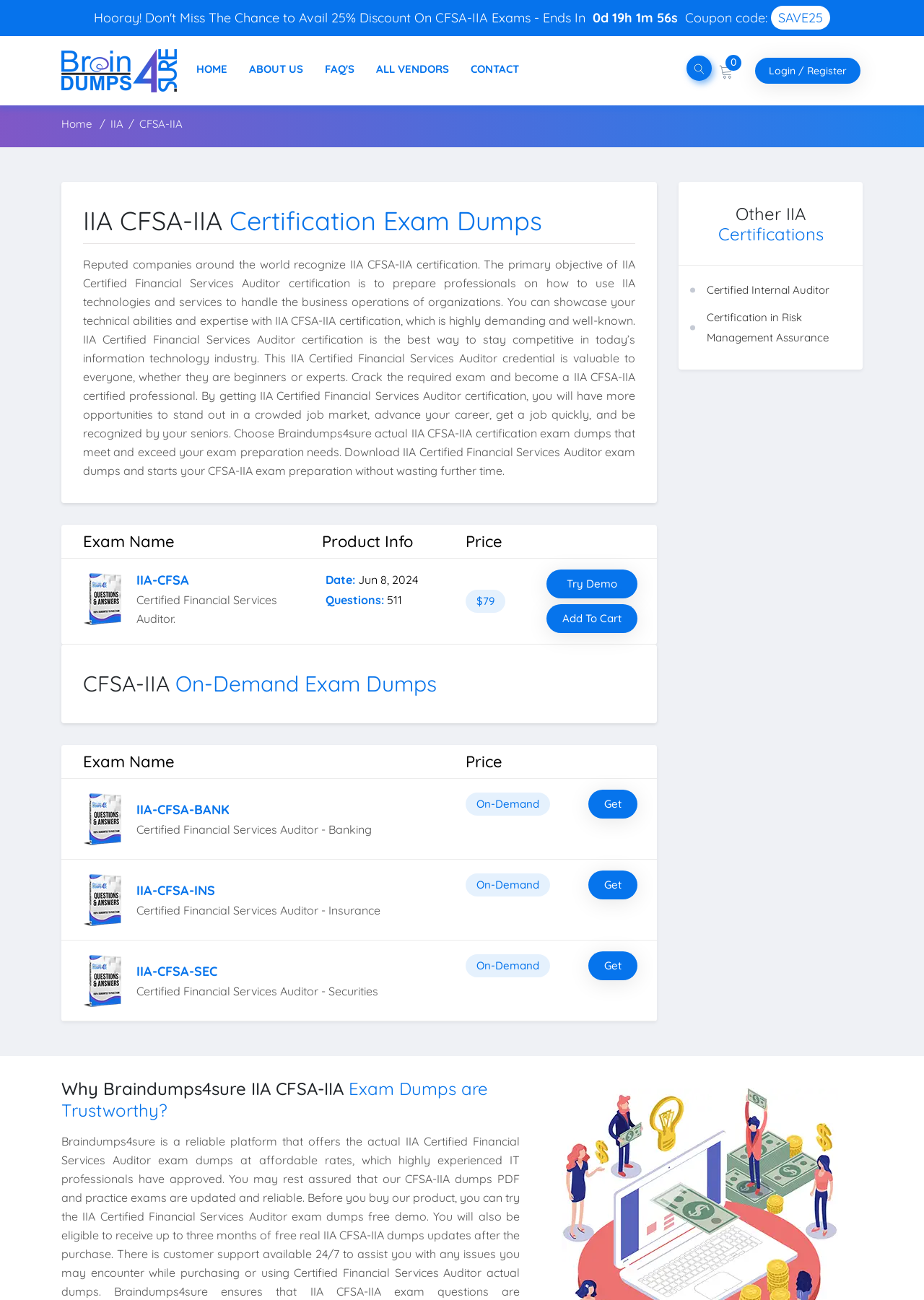Identify the bounding box coordinates of the area that should be clicked in order to complete the given instruction: "Click the 'Add To Cart' button". The bounding box coordinates should be four float numbers between 0 and 1, i.e., [left, top, right, bottom].

[0.591, 0.465, 0.69, 0.487]